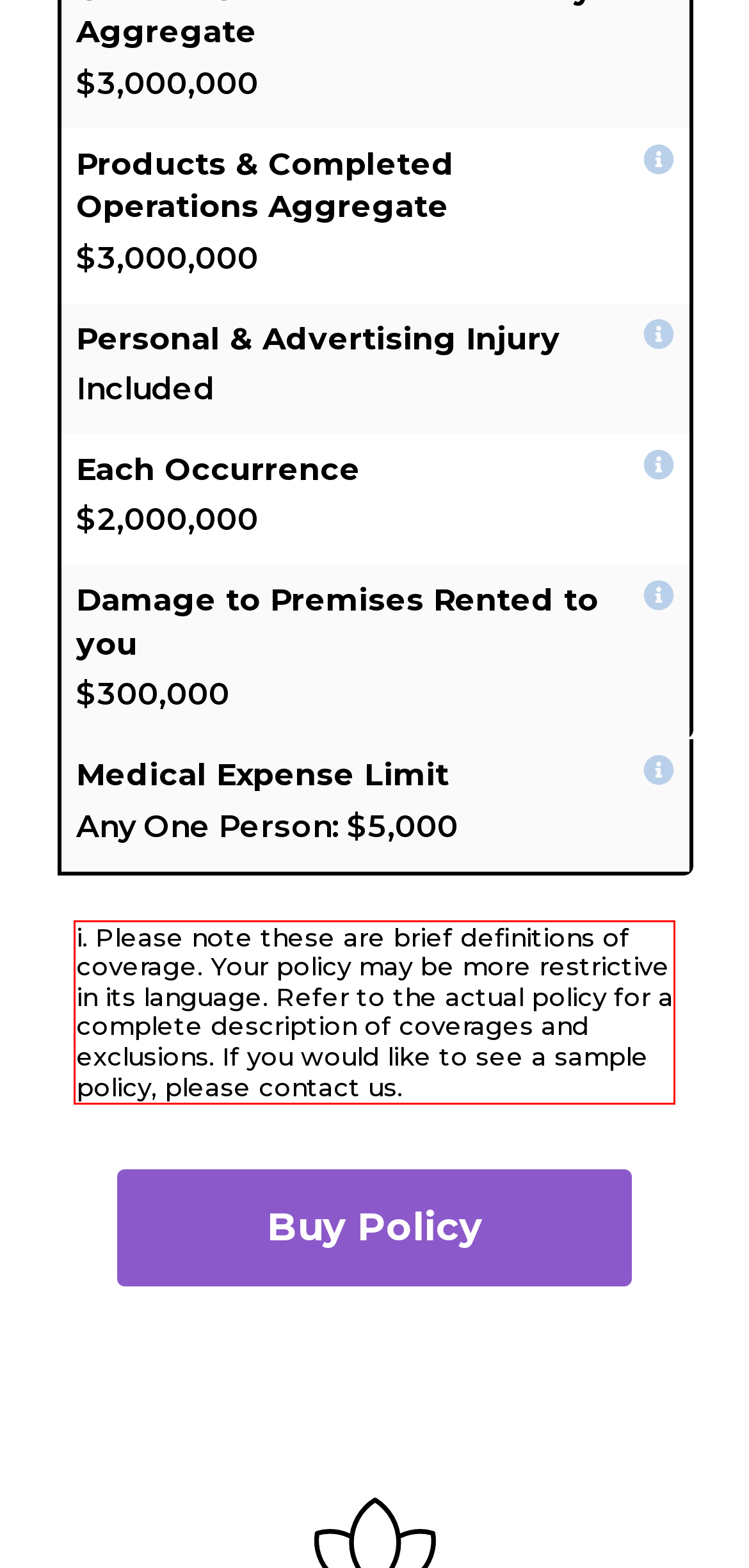Examine the webpage screenshot and use OCR to recognize and output the text within the red bounding box.

i. Please note these are brief definitions of coverage. Your policy may be more restrictive in its language. Refer to the actual policy for a complete description of coverages and exclusions. If you would like to see a sample policy, please contact us.